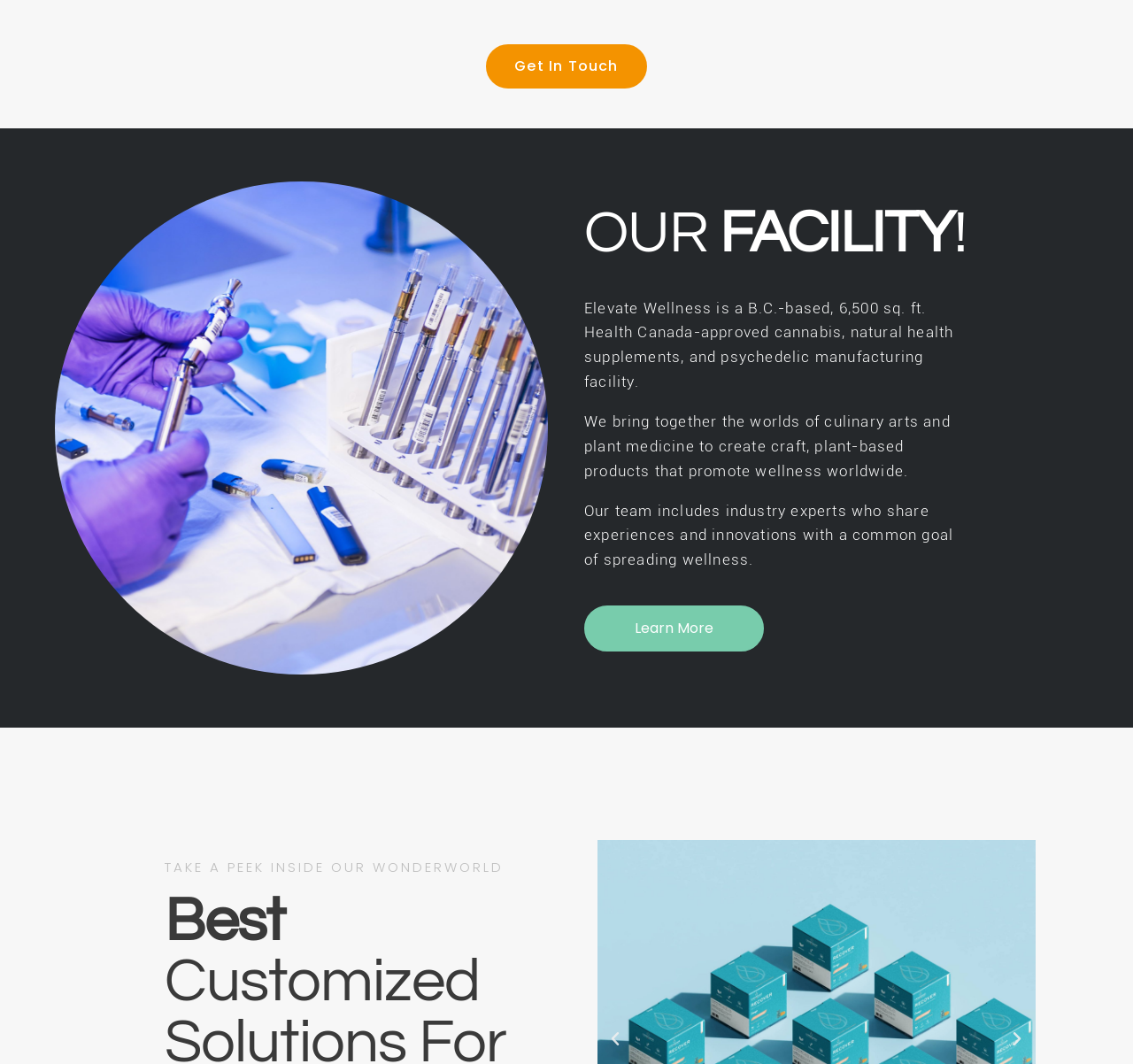What is the theme of the images on the webpage?
Please answer the question with as much detail as possible using the screenshot.

The images on the webpage appear to be showcasing the interior of the facility, with multiple groups of images labeled '1 / 3', '2 / 3', and '3 / 3', suggesting a slideshow or gallery of images depicting the facility's interior.